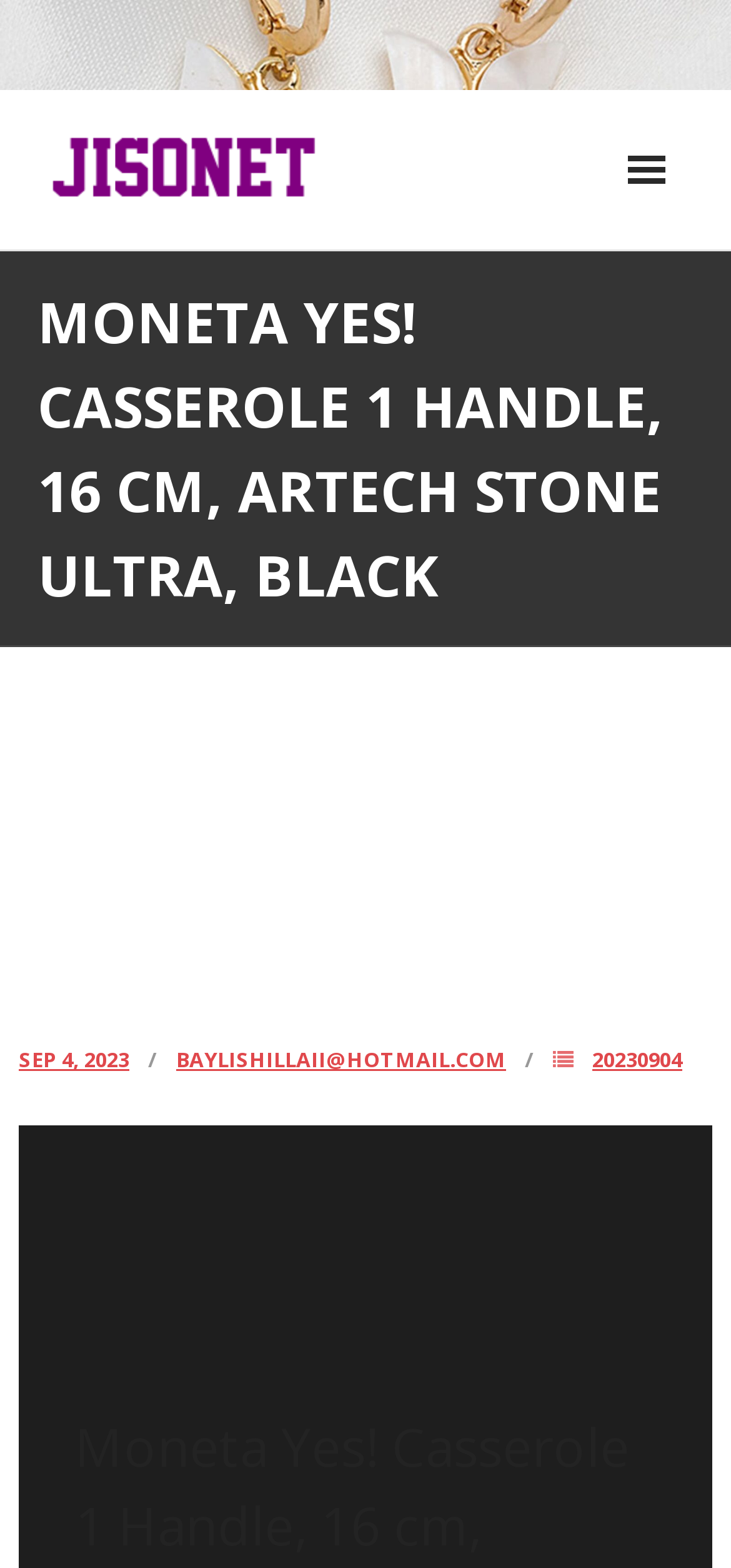Can you find the bounding box coordinates for the element that needs to be clicked to execute this instruction: "View the product details of 'MONETA YES! CASSEROLE 1 HANDLE, 16 CM, ARTECH STONE ULTRA, BLACK'"? The coordinates should be given as four float numbers between 0 and 1, i.e., [left, top, right, bottom].

[0.051, 0.179, 1.0, 0.394]